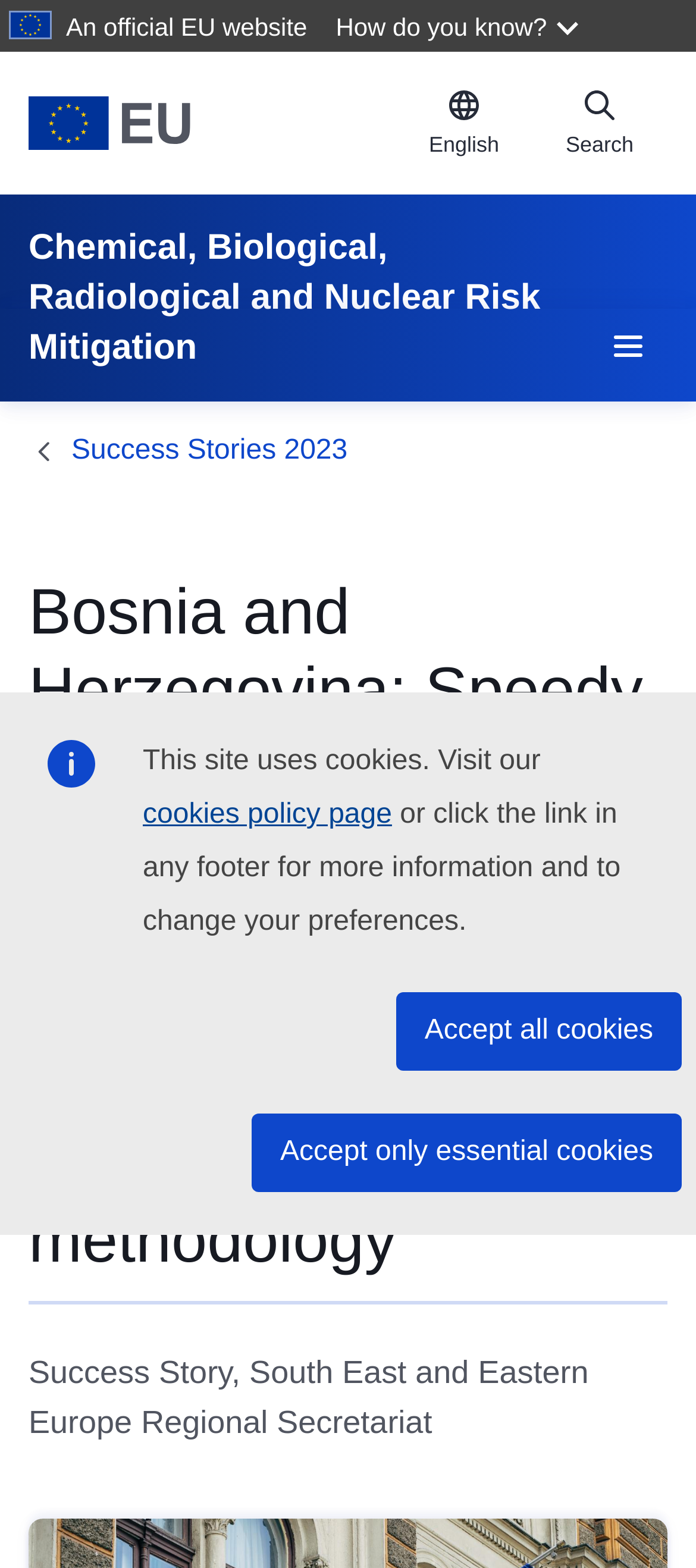Please indicate the bounding box coordinates of the element's region to be clicked to achieve the instruction: "Read success story". Provide the coordinates as four float numbers between 0 and 1, i.e., [left, top, right, bottom].

[0.041, 0.365, 0.959, 0.832]